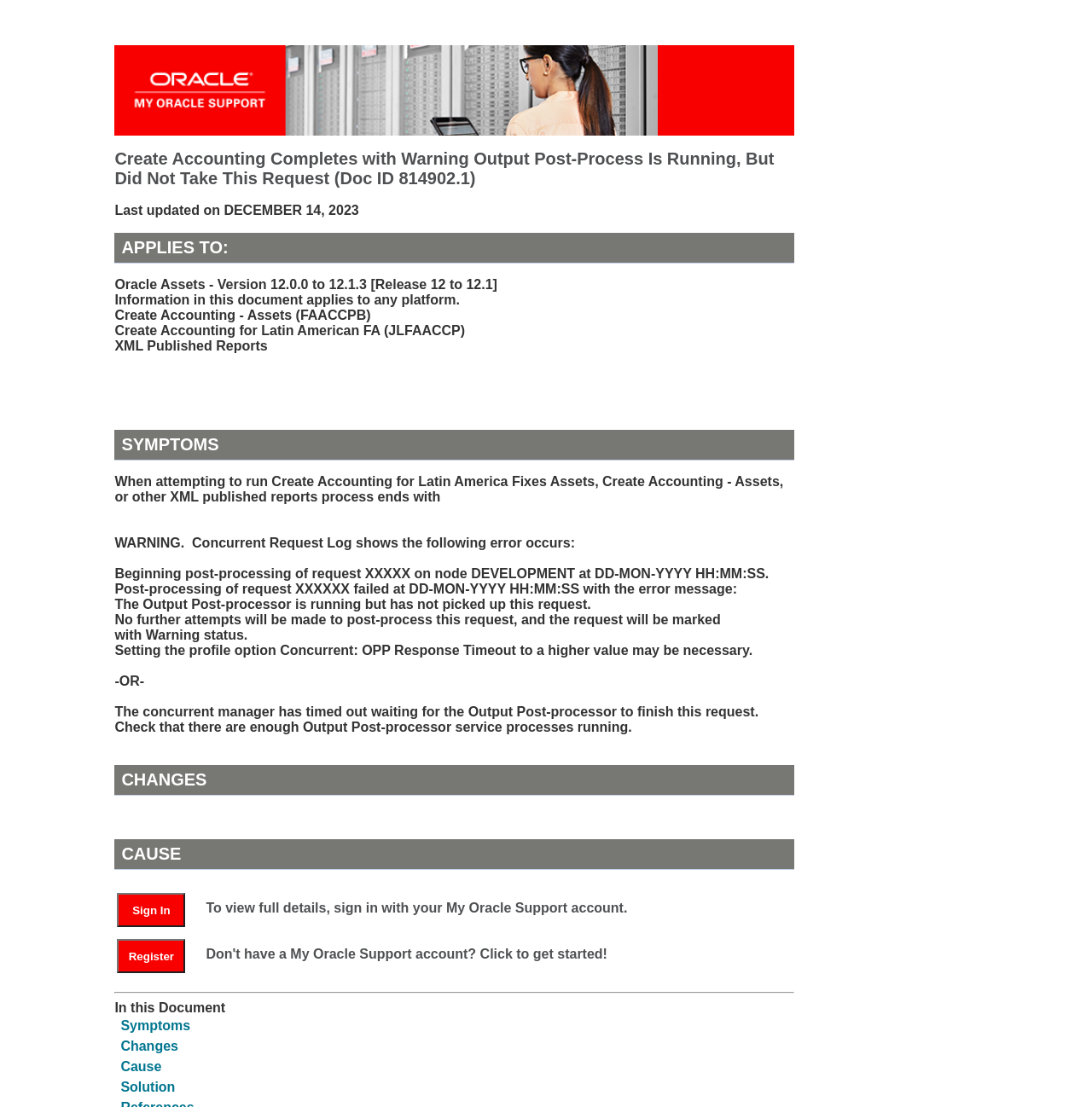What is the last updated date?
Refer to the image and provide a one-word or short phrase answer.

DECEMBER 14, 2023